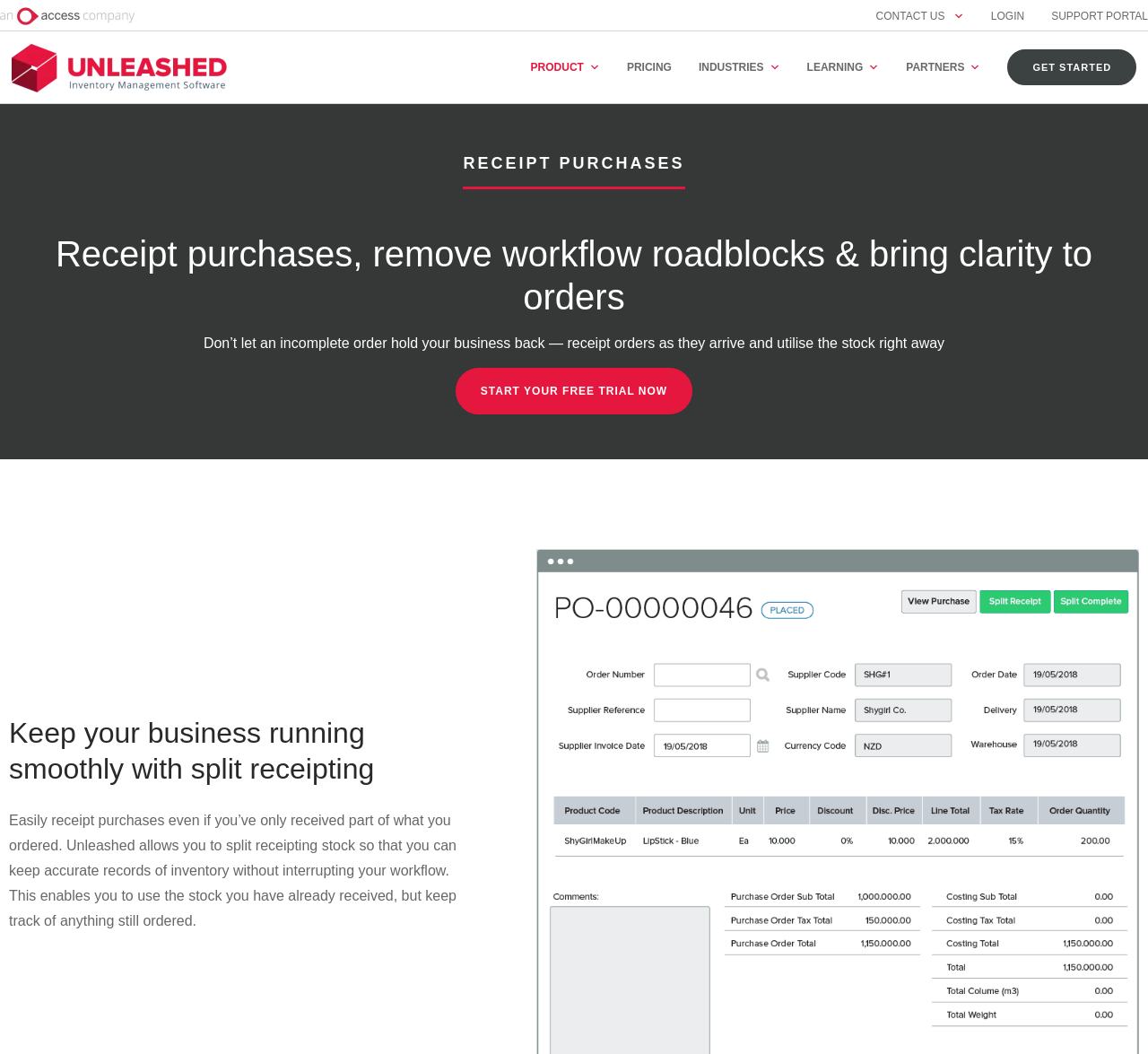Write a detailed summary of the webpage, including text, images, and layout.

The webpage is about Unleashed Software, specifically highlighting its feature of receipt purchases. At the top left corner, there is an image of the Access Company Logo. Next to it, there is a link to the Current Unleashed Logo Menu, which contains an image of the same logo. 

On the top right side, there are several navigation links and buttons, including PRODUCT, PRICING, INDUSTRIES, LEARNING, and PARTNERS, each with a dropdown menu. The GET STARTED link is located at the far right.

Below the navigation menu, there is a prominent heading "RECEIPT PURCHASES" followed by a subheading that explains the benefits of using Unleashed Software to remove workflow roadblocks and bring clarity to orders.

The main content area has a paragraph of text that describes the problem of incomplete orders and how Unleashed Software can help. Below this, there is a call-to-action link to "START YOUR FREE TRIAL NOW".

Further down, there is another heading "Keep your business running smoothly with split receipting" followed by a detailed description of how Unleashed Software allows users to split receipting stock and keep accurate records of inventory.